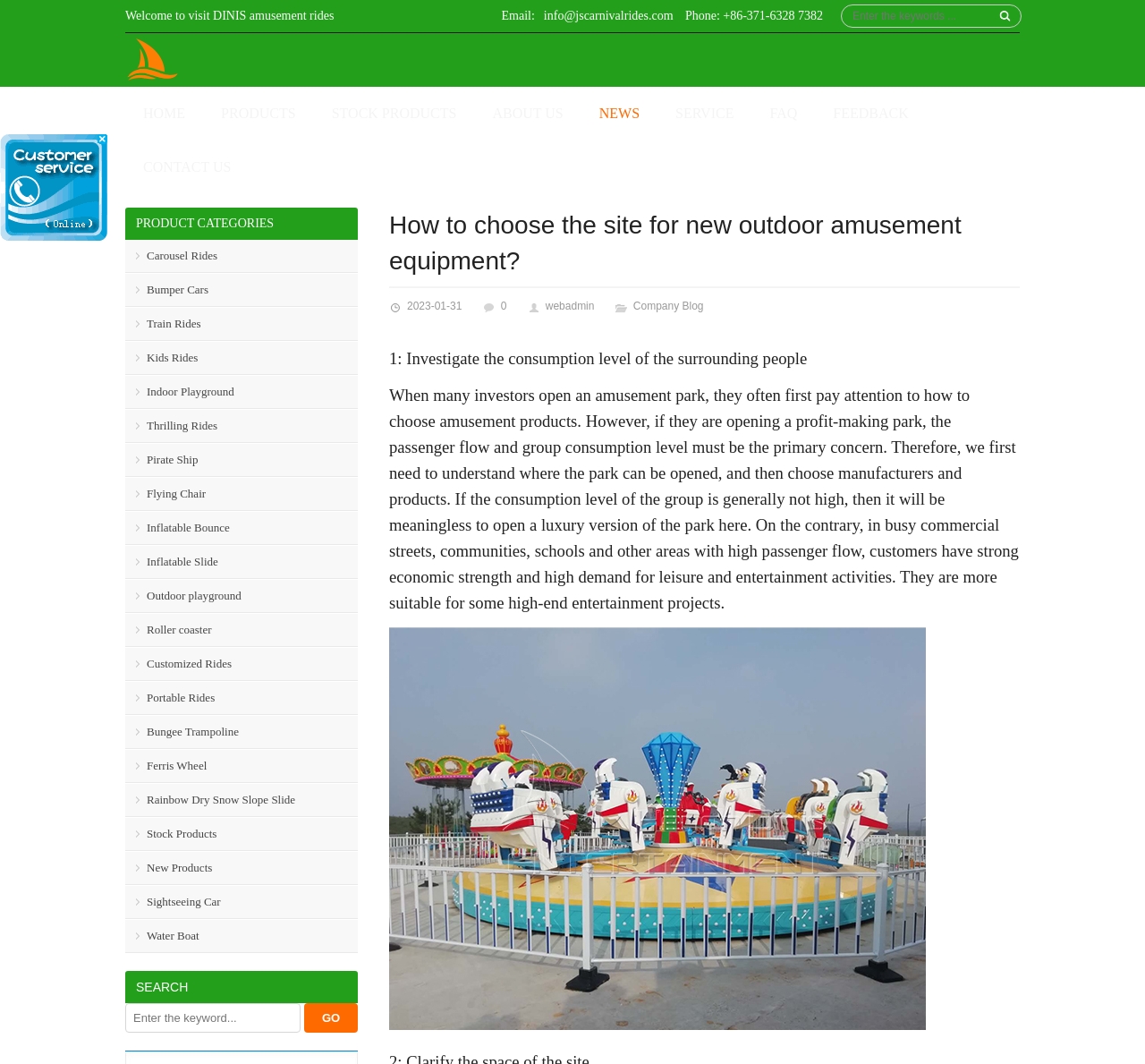Summarize the webpage with intricate details.

This webpage is about Child Rides, an amusement ride company. At the top, there is a welcome message and a search bar with a "GO" button. Below the search bar, there is a horizontal navigation menu with links to different sections of the website, including "HOME", "PRODUCTS", "STOCK PRODUCTS", "ABOUT US", "NEWS", "SERVICE", "FAQ", and "CONTACT US".

On the left side of the page, there is a vertical menu with links to different product categories, such as "Carousel Rides", "Bumper Cars", "Train Rides", and "Thrilling Rides". There are 18 product categories in total.

The main content of the page is an article titled "How to choose the site for new outdoor amusement equipment?" with a publication date of "2023-01-31". The article discusses the importance of considering the consumption level of the surrounding people when choosing a site for an amusement park. It also provides guidance on how to choose amusement products based on the target audience.

The article is accompanied by an image of a "Space Crazy Dance Ride". There are also links to related articles, including "Company Blog" and "0".

At the bottom of the page, there is a search bar with a "GO" button, allowing users to search for specific products or information. There is also an image with a message "If you have any question, please click here for live help."